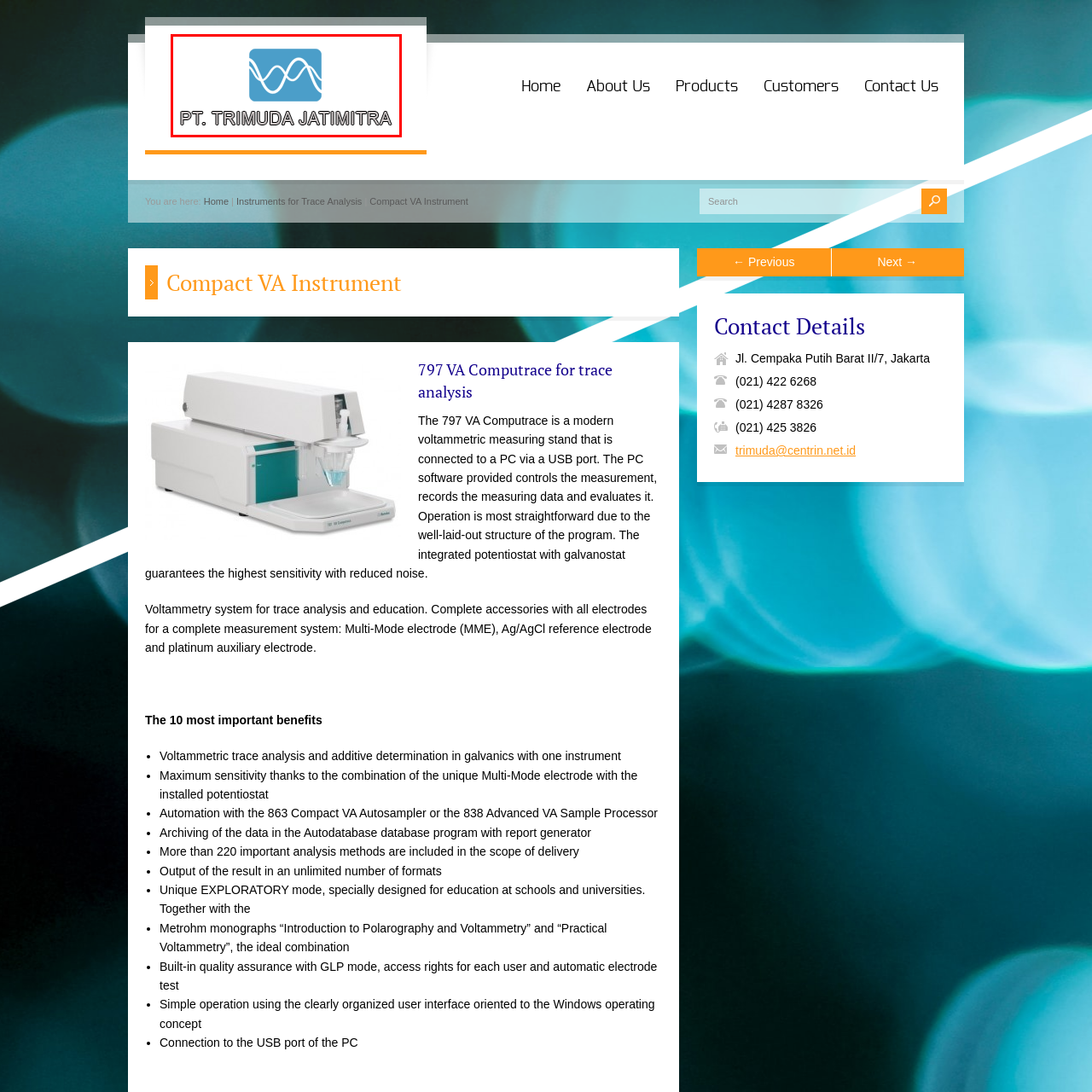Describe the contents of the image that is surrounded by the red box in a detailed manner.

The image features the logo of PT. Trimuda Jatimitra, an Indonesian distributor of Buehler and Metrohm products. The logo prominently showcases a stylized graphic element that likely represents scientific measurements or voltammetry, a focus area of the company's offerings. Below the logo, the company name "PT. TRIMUDA JATIMITRA" is displayed in bold, clear typography, underscoring its professionalism and expertise in distribution and sales within the analytical instruments market. This visual identity reflects the company's commitment to providing high-quality products and services in trace analysis and educational tools.